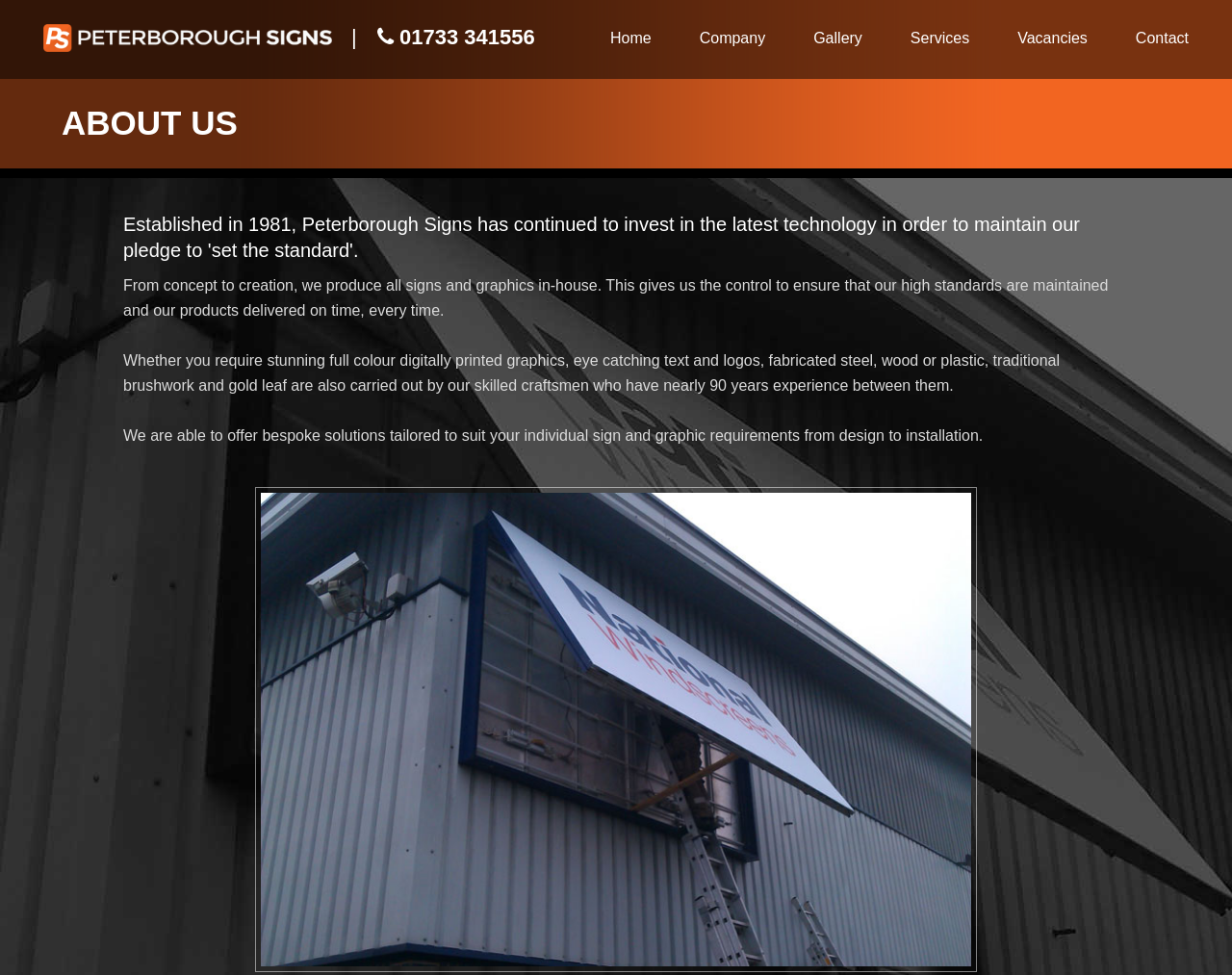Provide a short answer to the following question with just one word or phrase: What is the experience of their craftsmen?

nearly 90 years